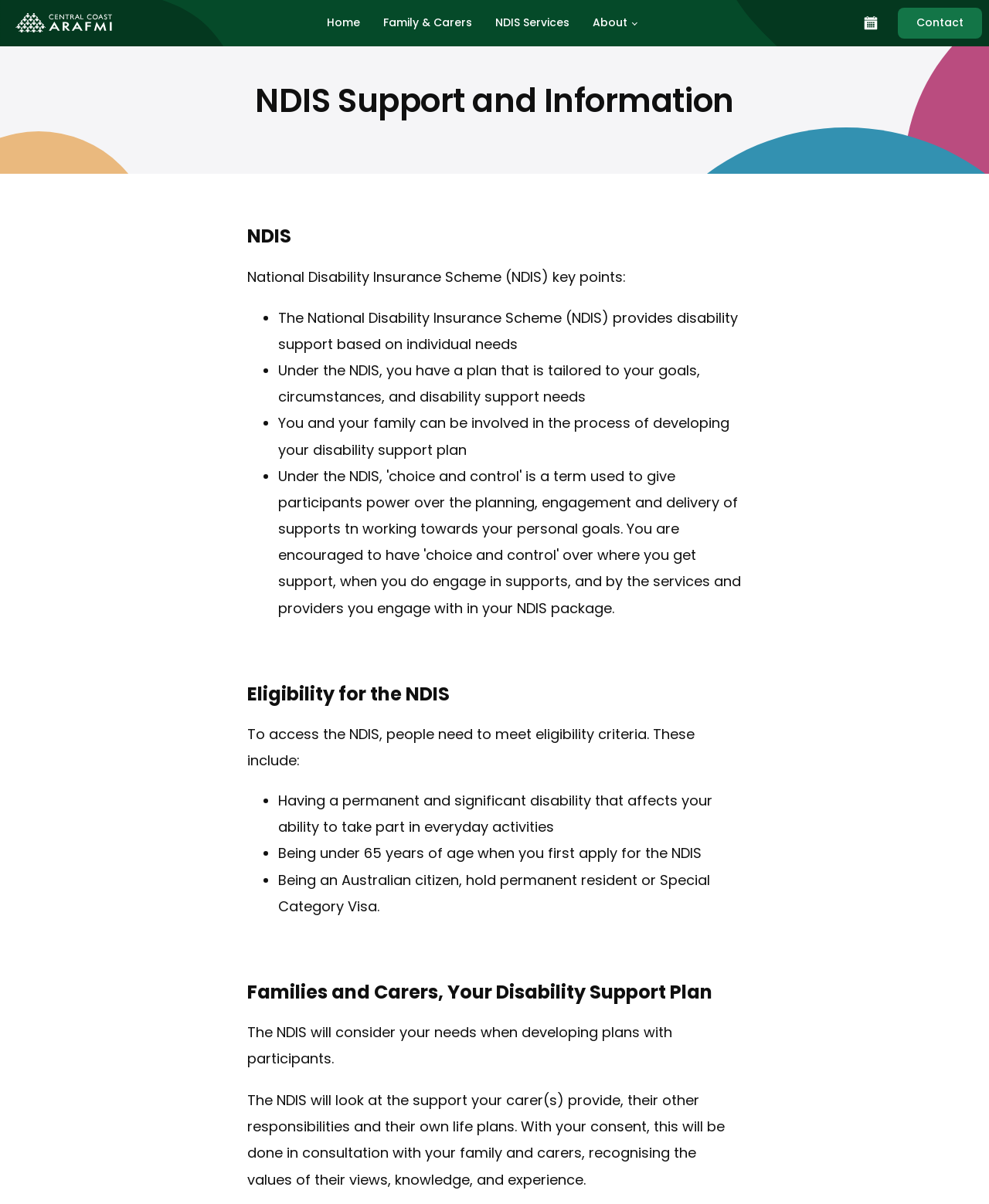Can you determine the main header of this webpage?

NDIS Support and Information